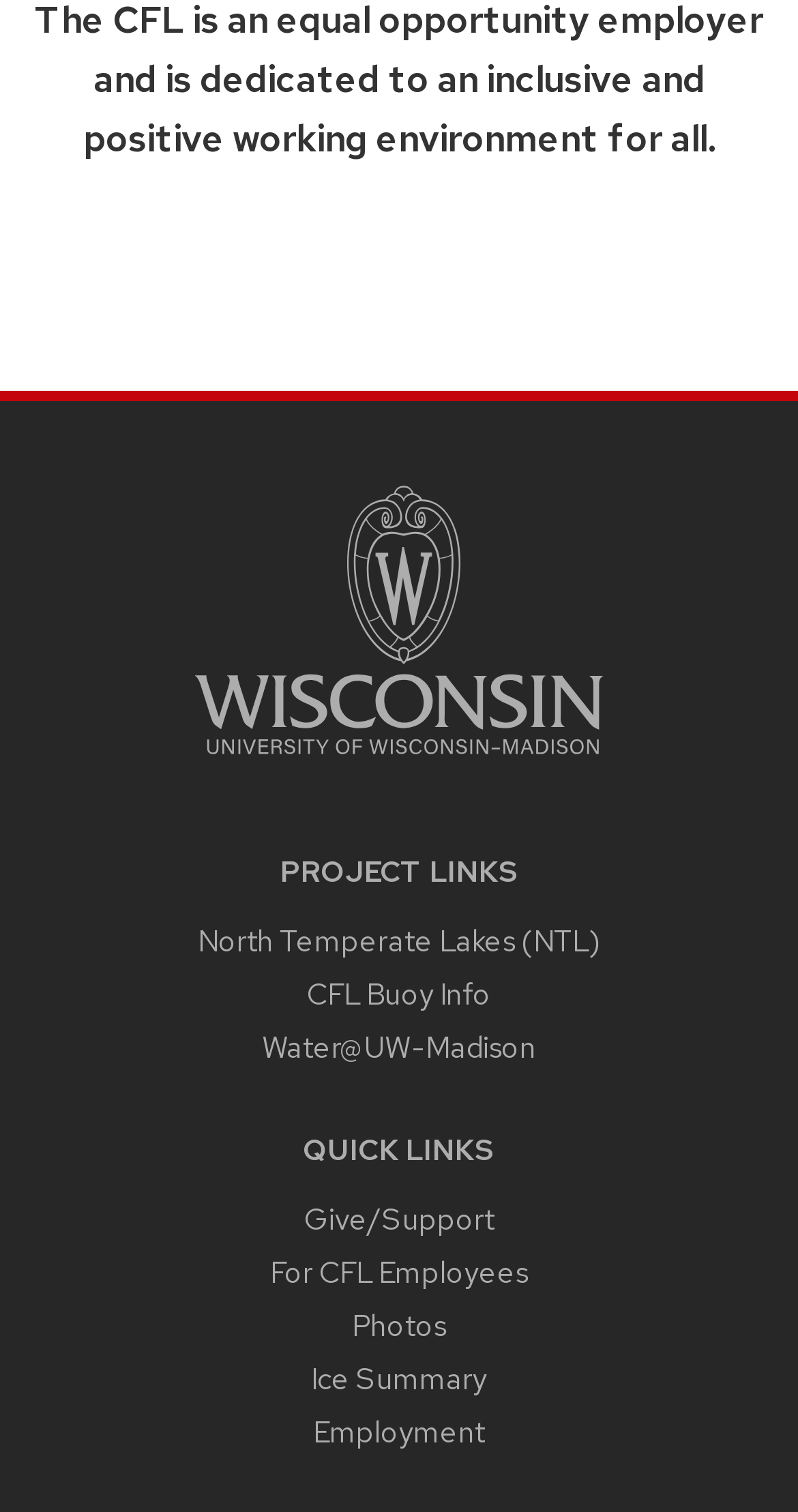Please find the bounding box coordinates in the format (top-left x, top-left y, bottom-right x, bottom-right y) for the given element description. Ensure the coordinates are floating point numbers between 0 and 1. Description: North Temperate Lakes (NTL)

[0.247, 0.609, 0.753, 0.635]